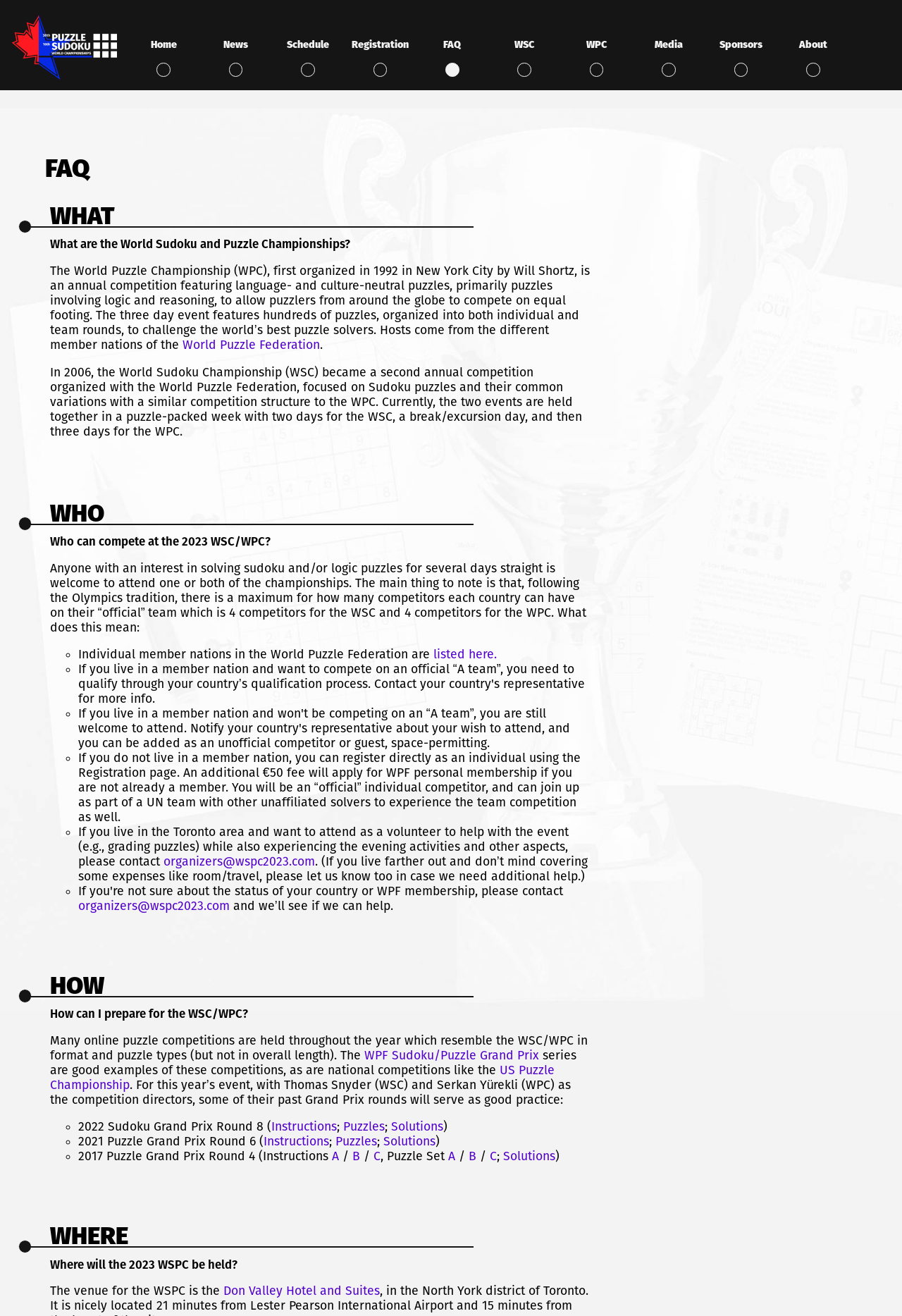What is the purpose of the WPF Sudoku/Puzzle Grand Prix?
Provide a thorough and detailed answer to the question.

The webpage mentions that the WPF Sudoku/Puzzle Grand Prix series are good examples of online puzzle competitions that resemble the WSC/WPC in format and puzzle types, and can be used as practice for the WSC/WPC.